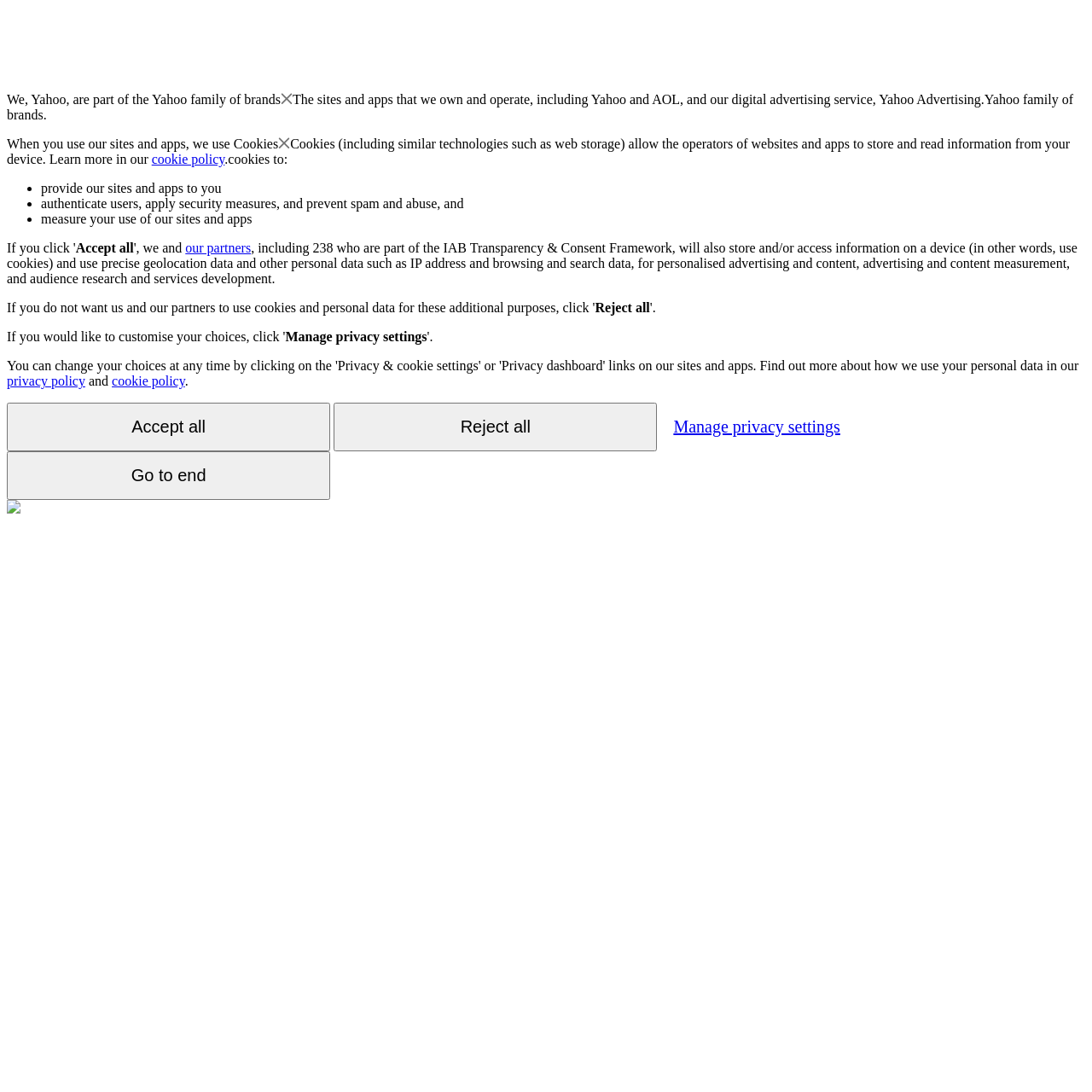Give a comprehensive overview of the webpage, including key elements.

The webpage appears to be a privacy policy or consent page for Yahoo. At the top, there is a brief introduction stating that Yahoo is part of the Yahoo family of brands. Below this, there is a section explaining how Yahoo uses cookies and other technologies to store and read information from devices. This section includes a link to the cookie policy.

The page then lists the purposes for which Yahoo uses cookies, including providing its sites and apps, authenticating users, applying security measures, and measuring user behavior. Each of these points is marked with a bullet point.

Following this, there are three buttons: "Accept all", "Reject all", and "Manage privacy settings". The "Accept all" button is located near the top of the page, while the "Reject all" button is positioned below it. The "Manage privacy settings" button is located further down the page.

Additionally, there are links to the privacy policy and cookie policy at the bottom of the page. There is also an image at the very bottom of the page, although its contents are not specified.

Overall, the page appears to be a straightforward explanation of Yahoo's use of cookies and other technologies, with options for users to manage their privacy settings.